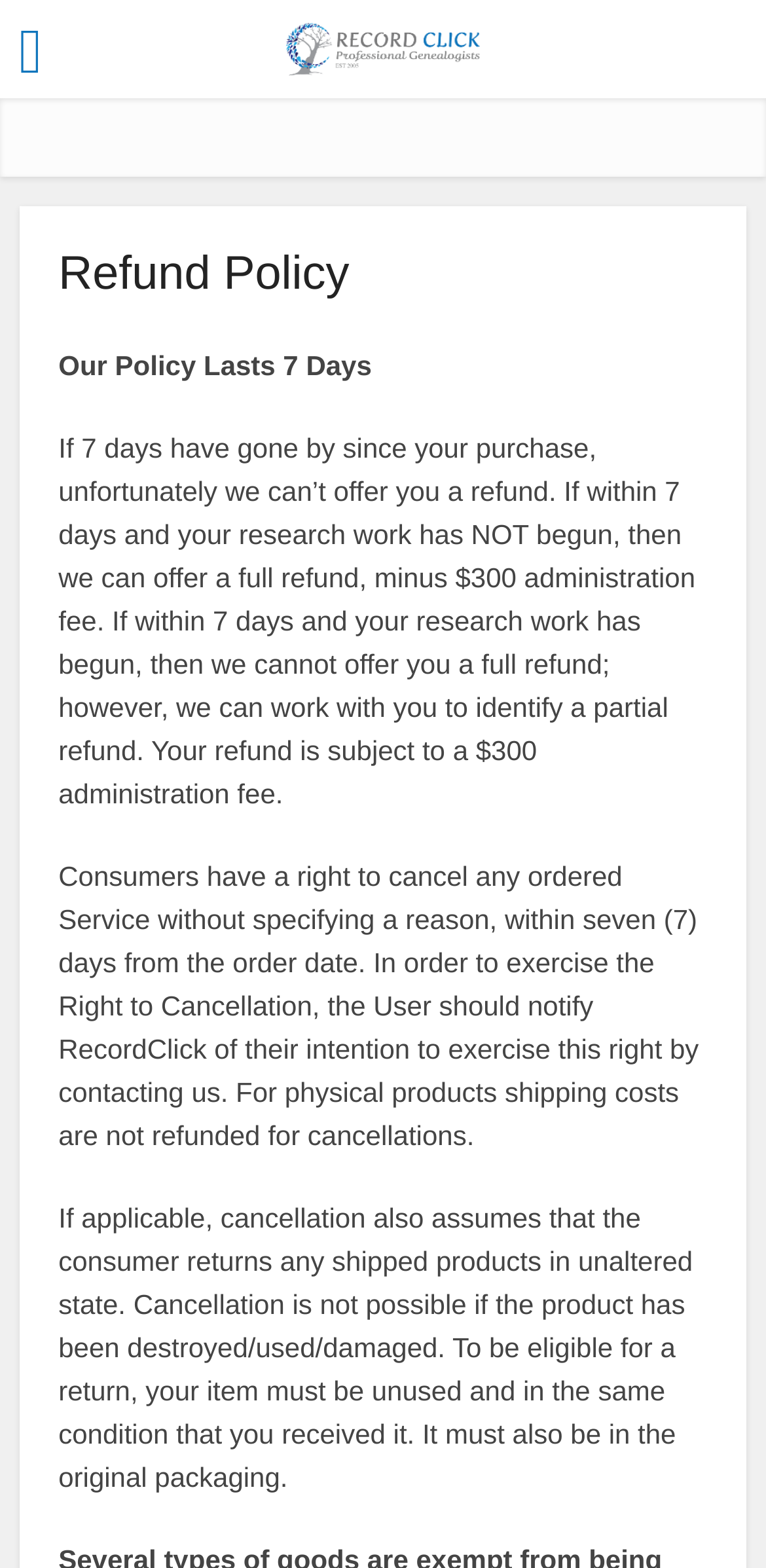What is the right of consumers within 7 days of order?
Please use the visual content to give a single word or phrase answer.

Right to cancellation